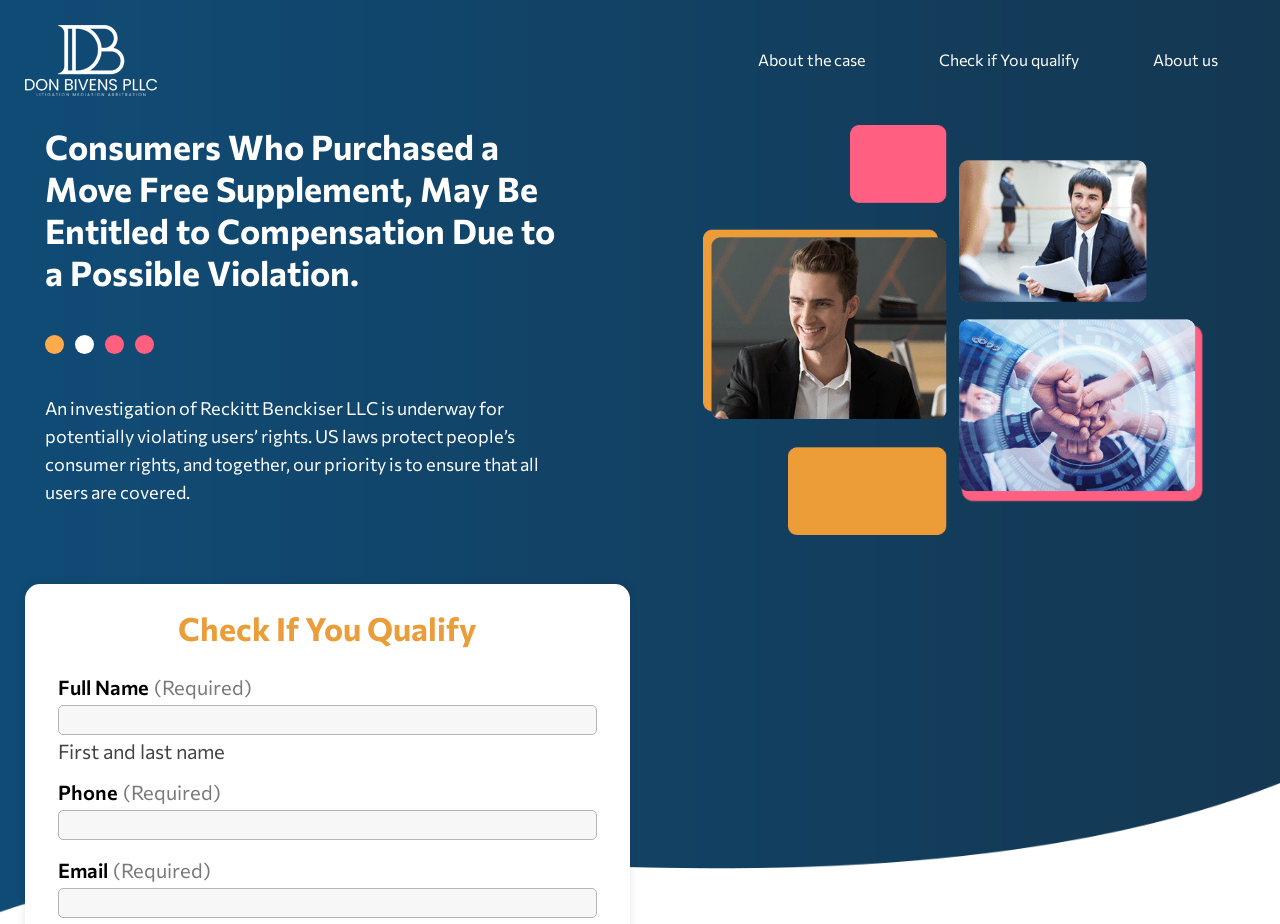Determine the bounding box of the UI component based on this description: "About the case". The bounding box coordinates should be four float values between 0 and 1, i.e., [left, top, right, bottom].

[0.563, 0.043, 0.705, 0.087]